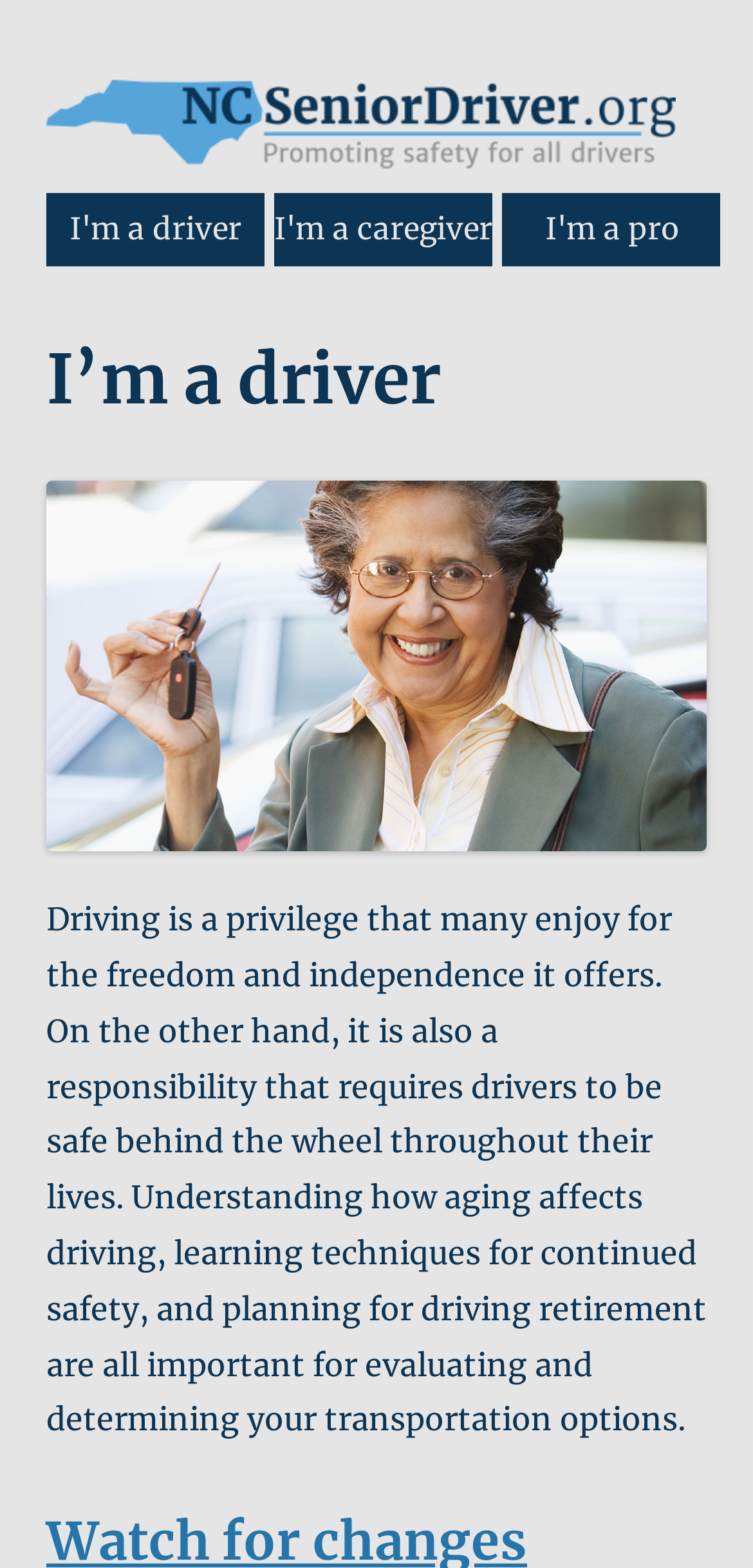Generate an in-depth caption that captures all aspects of the webpage.

The webpage appears to be a personal profile or introduction page, with a prominent image at the top taking up most of the width, situated just below the top edge of the page. This image is not described, but it's likely a profile picture or a related graphic.

Below the image, there are three links, "I'm a driver", "I'm a caregiver", and "I'm a pro", arranged horizontally and centered on the page. Each link has a corresponding heading with the same text, indicating that they are likely navigation options or categories.

Underneath these links, there is a header section that spans the width of the page, containing a heading that reads "I’m a driver". This header is positioned about one-quarter of the way down from the top edge of the page.

To the right of the header, there is an image of an older woman with white-streaked hair smiling and holding up her car keys. This image is positioned roughly in the middle of the page, vertically.

Below the image, there is a block of text that discusses the importance of safe driving, particularly for older adults. The text explains that driving is a privilege that requires responsibility and safety awareness, and that understanding how aging affects driving is crucial for evaluating transportation options. This text block takes up most of the lower half of the page.